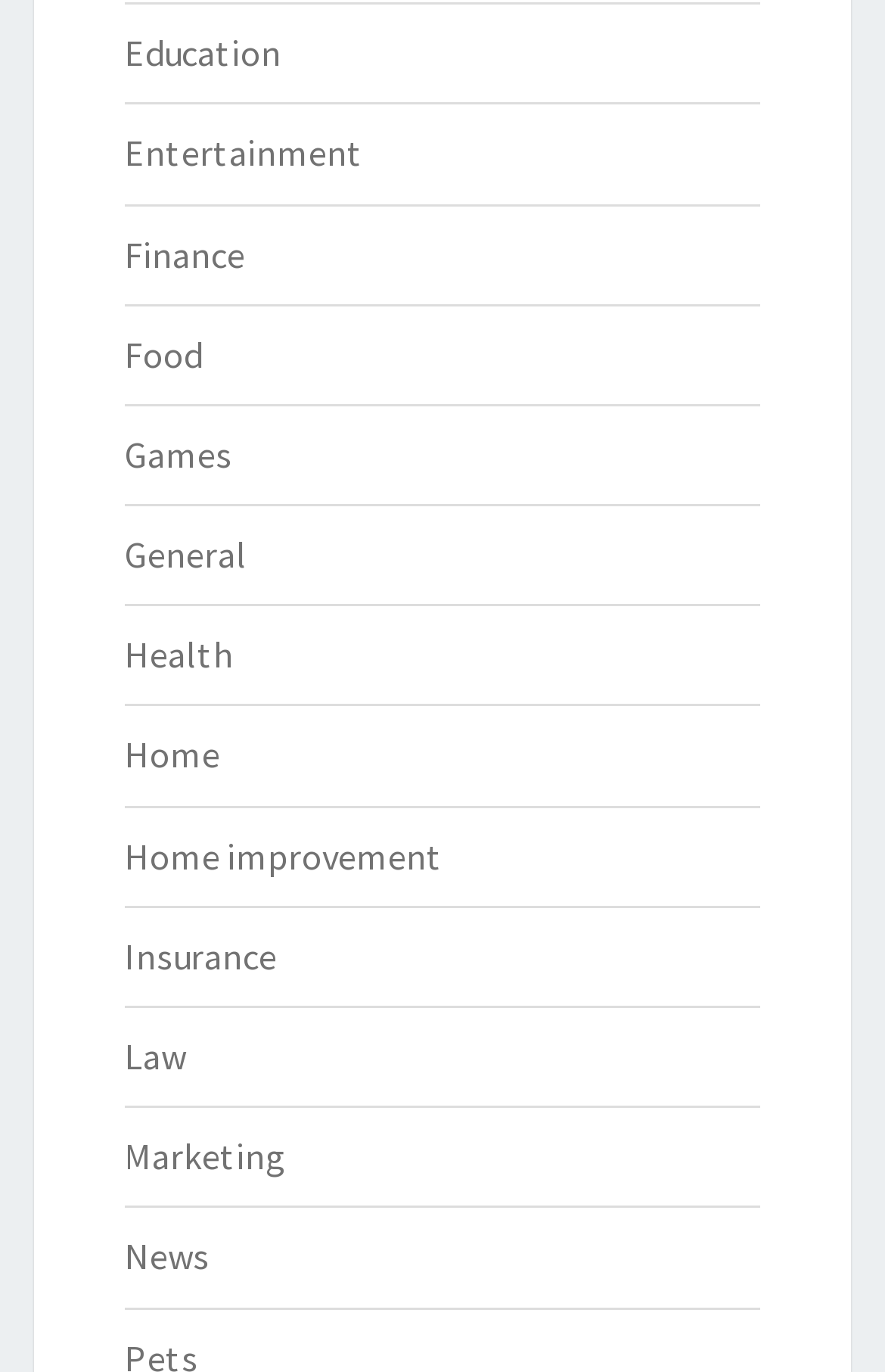Is there a 'Sports' category?
Based on the image, answer the question with a single word or brief phrase.

No